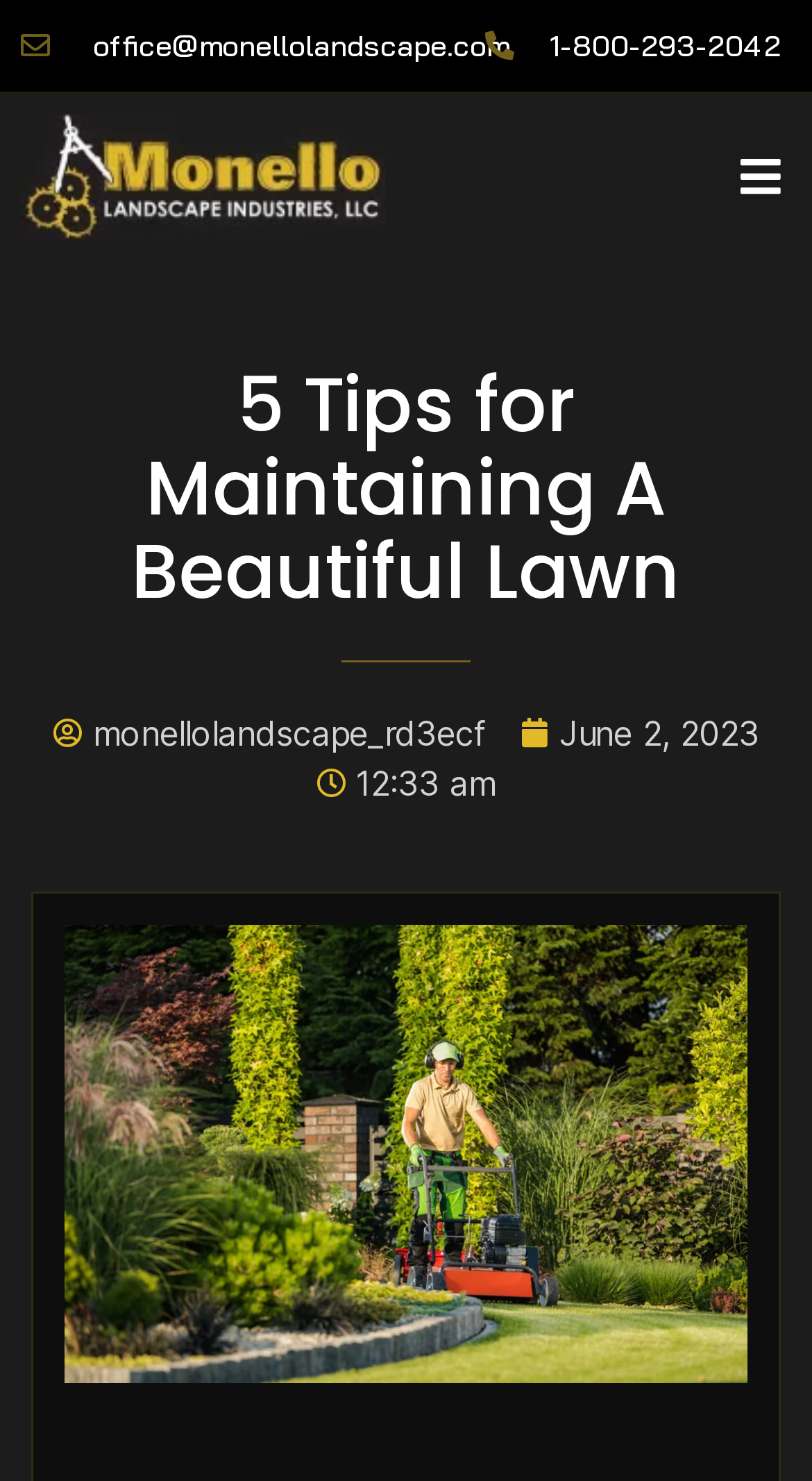What time was the article or blog post published?
Refer to the image and give a detailed response to the question.

I found the time by looking at the StaticText element with the text '12:33 am' which is located below the main heading of the webpage.